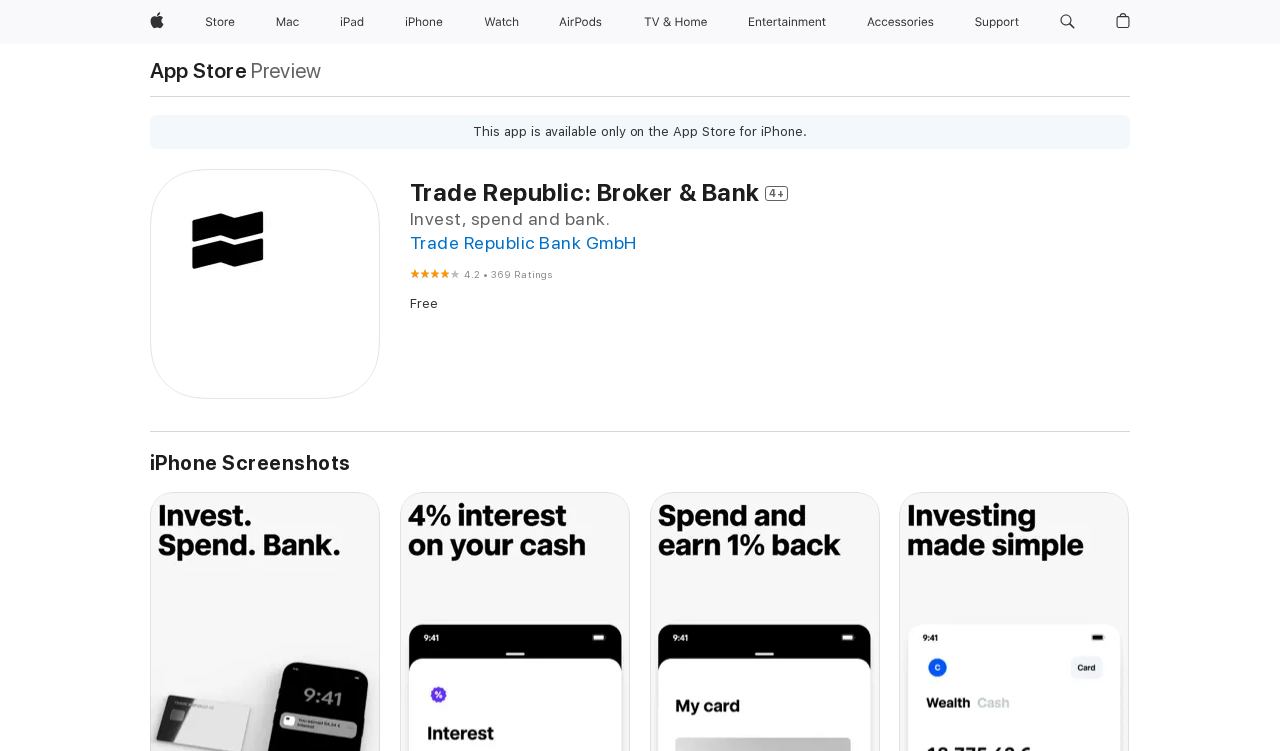Locate the bounding box coordinates of the clickable element to fulfill the following instruction: "Click Apple". Provide the coordinates as four float numbers between 0 and 1 in the format [left, top, right, bottom].

[0.111, 0.0, 0.134, 0.059]